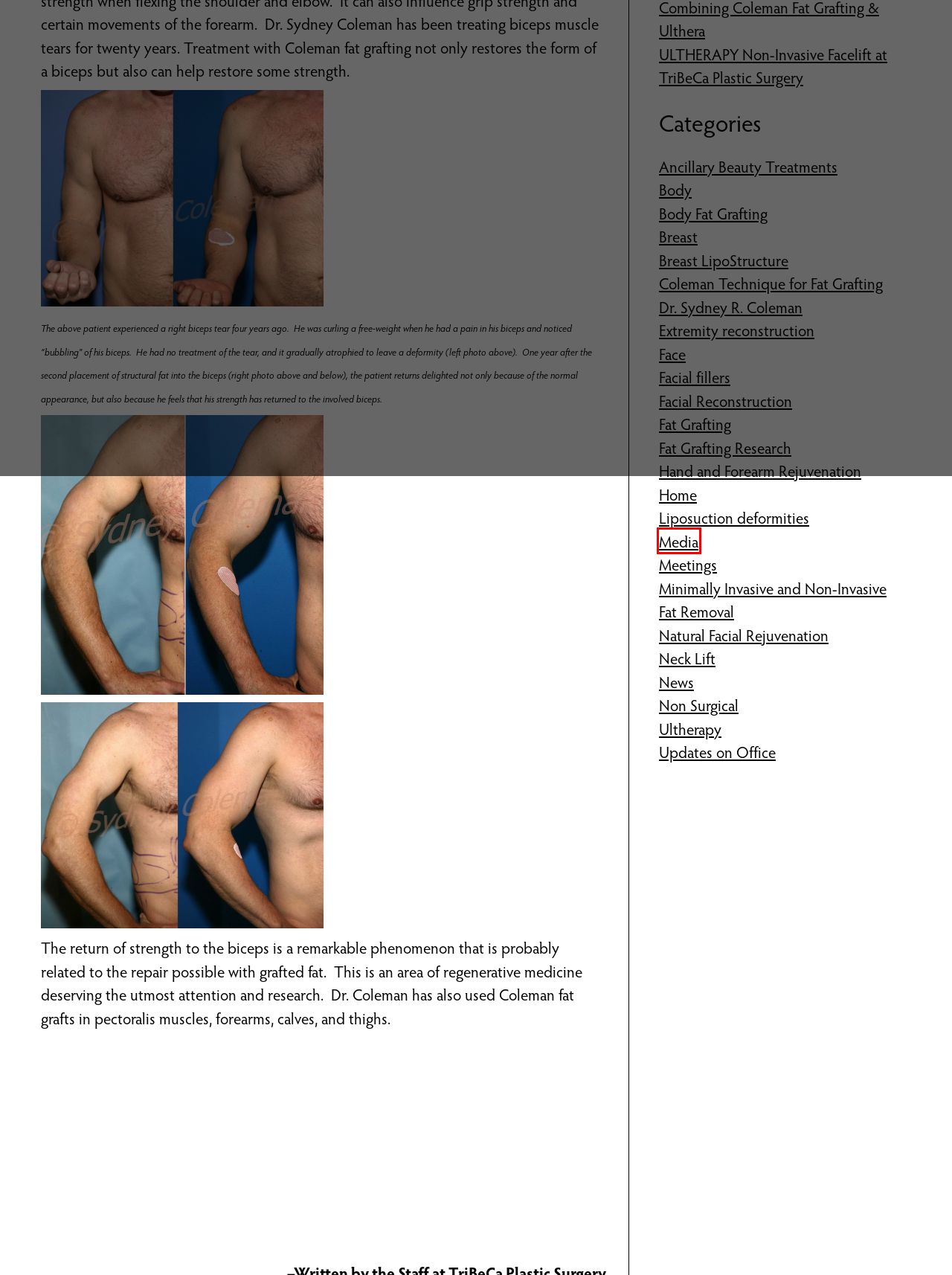Given a screenshot of a webpage with a red bounding box around an element, choose the most appropriate webpage description for the new page displayed after clicking the element within the bounding box. Here are the candidates:
A. Neck Lift Archives - TriBeCa Plastic Surgery
B. Breast LipoStructure Archives - TriBeCa Plastic Surgery
C. Media Archives - TriBeCa Plastic Surgery
D. News Archives - TriBeCa Plastic Surgery
E. Home Archives - TriBeCa Plastic Surgery
F. Non Surgical Archives - TriBeCa Plastic Surgery
G. Dr. Sydney R. Coleman Archives - TriBeCa Plastic Surgery
H. Minimally Invasive and Non-Invasive Fat Removal Archives - TriBeCa Plastic Surgery

C